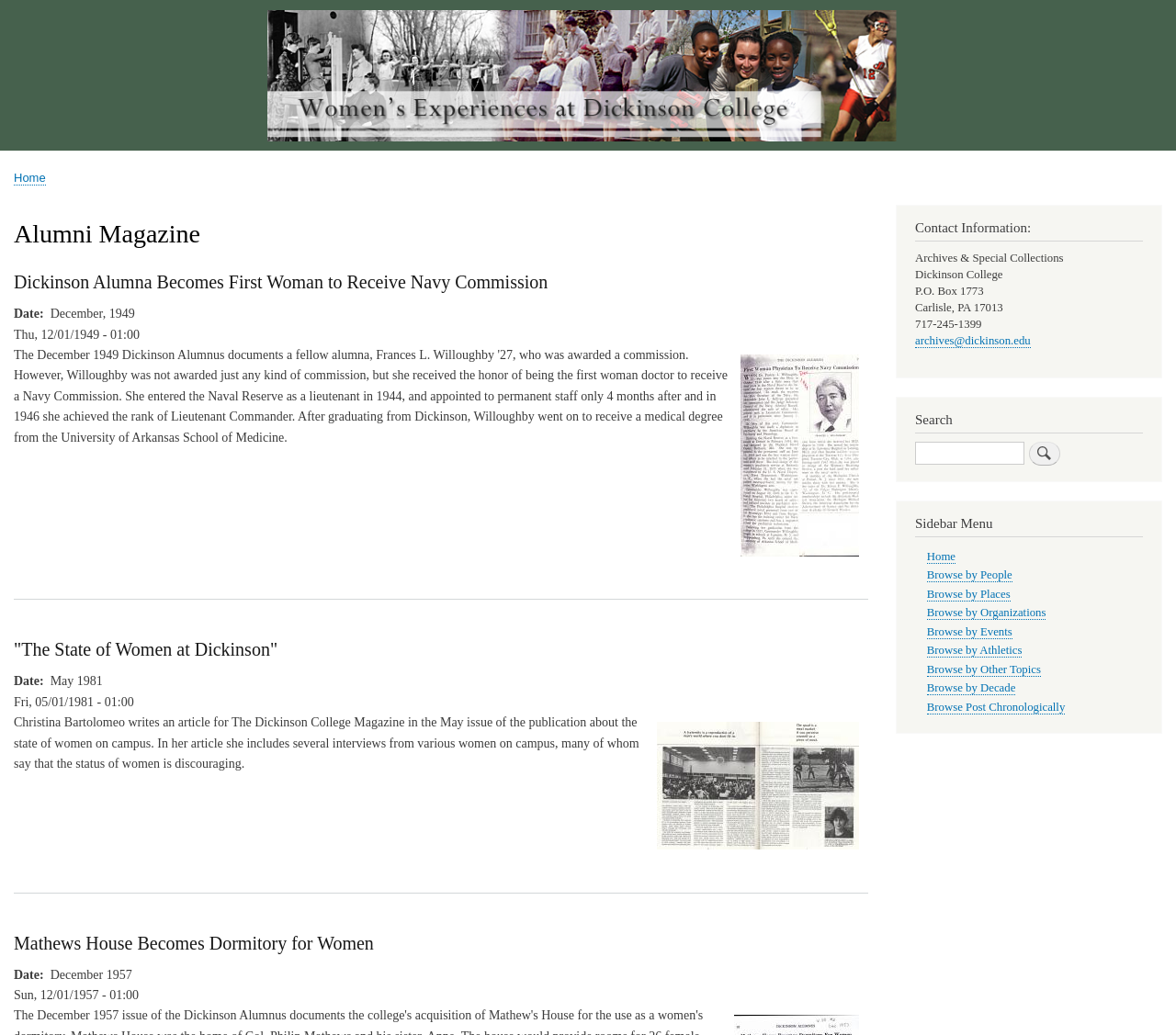Extract the bounding box of the UI element described as: "Browse by Places".

[0.788, 0.568, 0.859, 0.581]